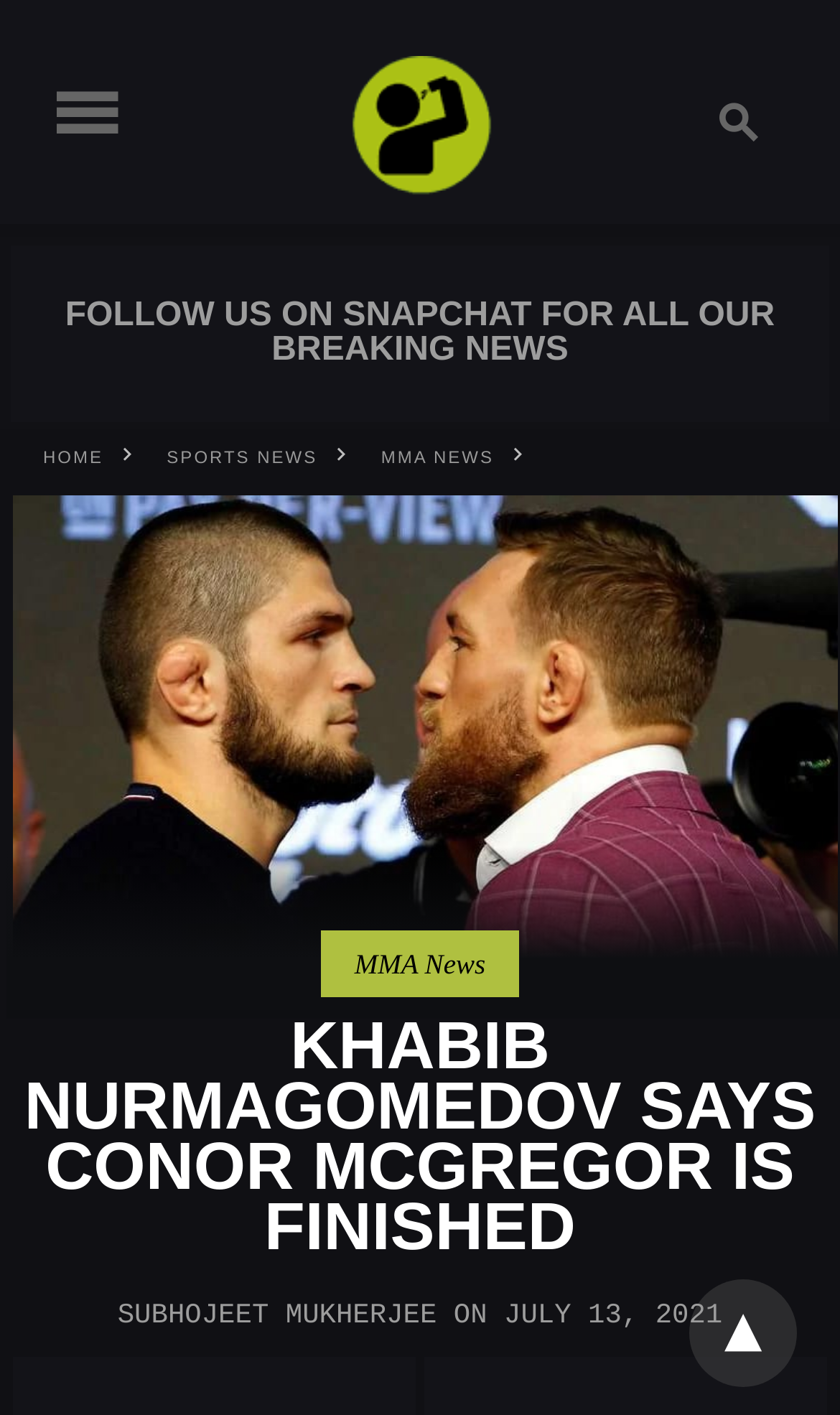Find the bounding box coordinates of the UI element according to this description: "parent_node: CELEBRITY title="back to top"".

[0.821, 0.904, 0.949, 0.98]